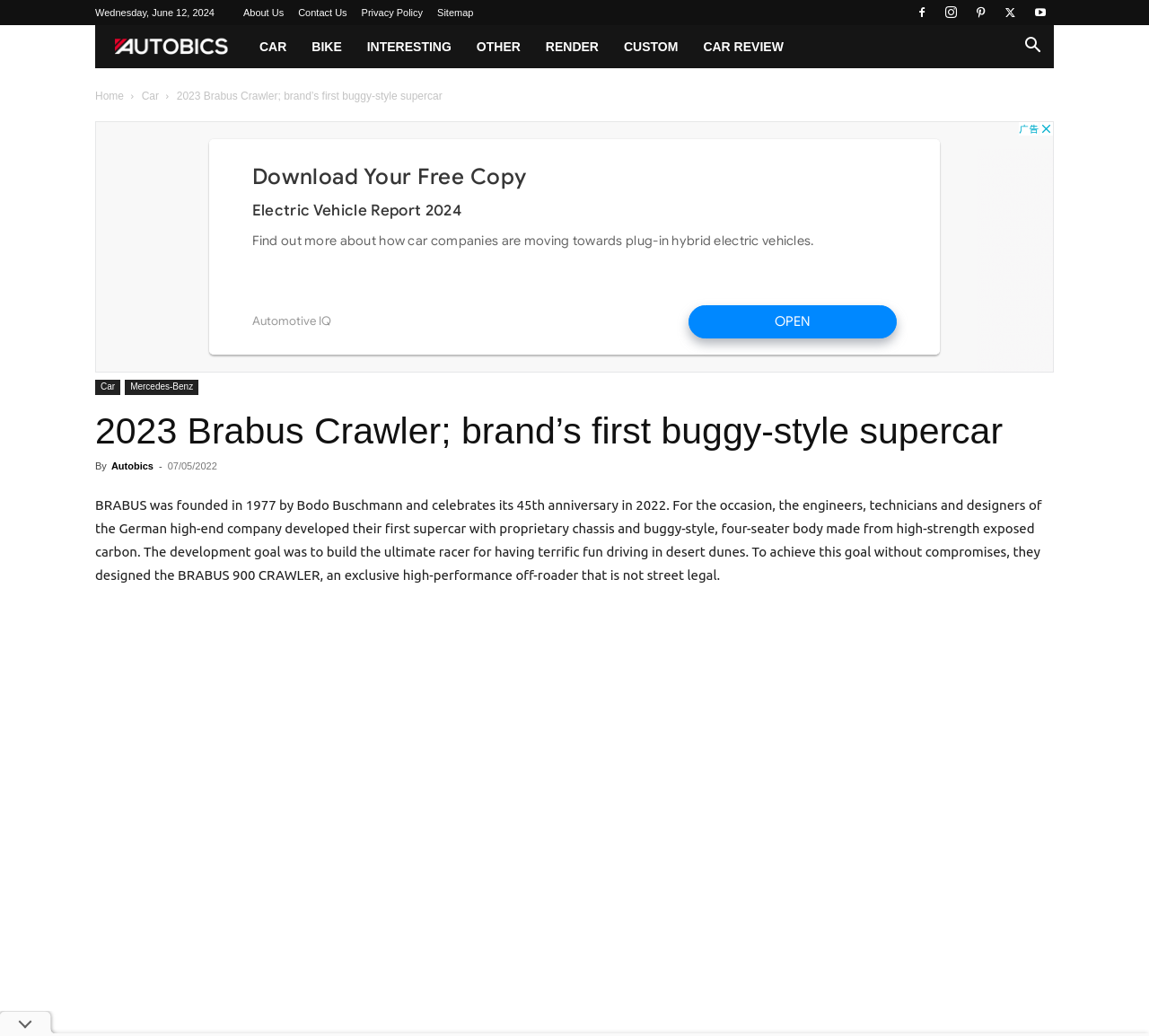What is the purpose of the BRABUS 900 CRAWLER?
Answer with a single word or phrase by referring to the visual content.

to have fun driving in desert dunes